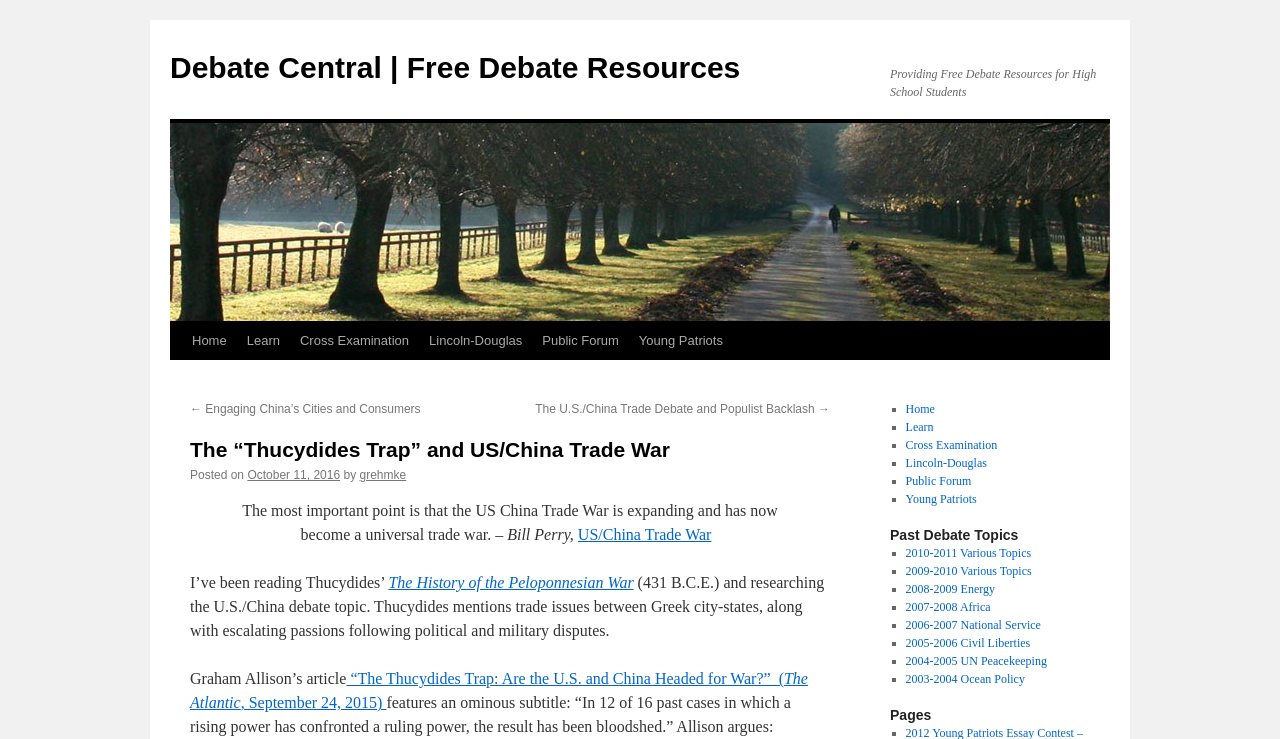Determine the bounding box coordinates of the clickable region to follow the instruction: "View the 'Past Debate Topics' list".

[0.695, 0.712, 0.852, 0.736]